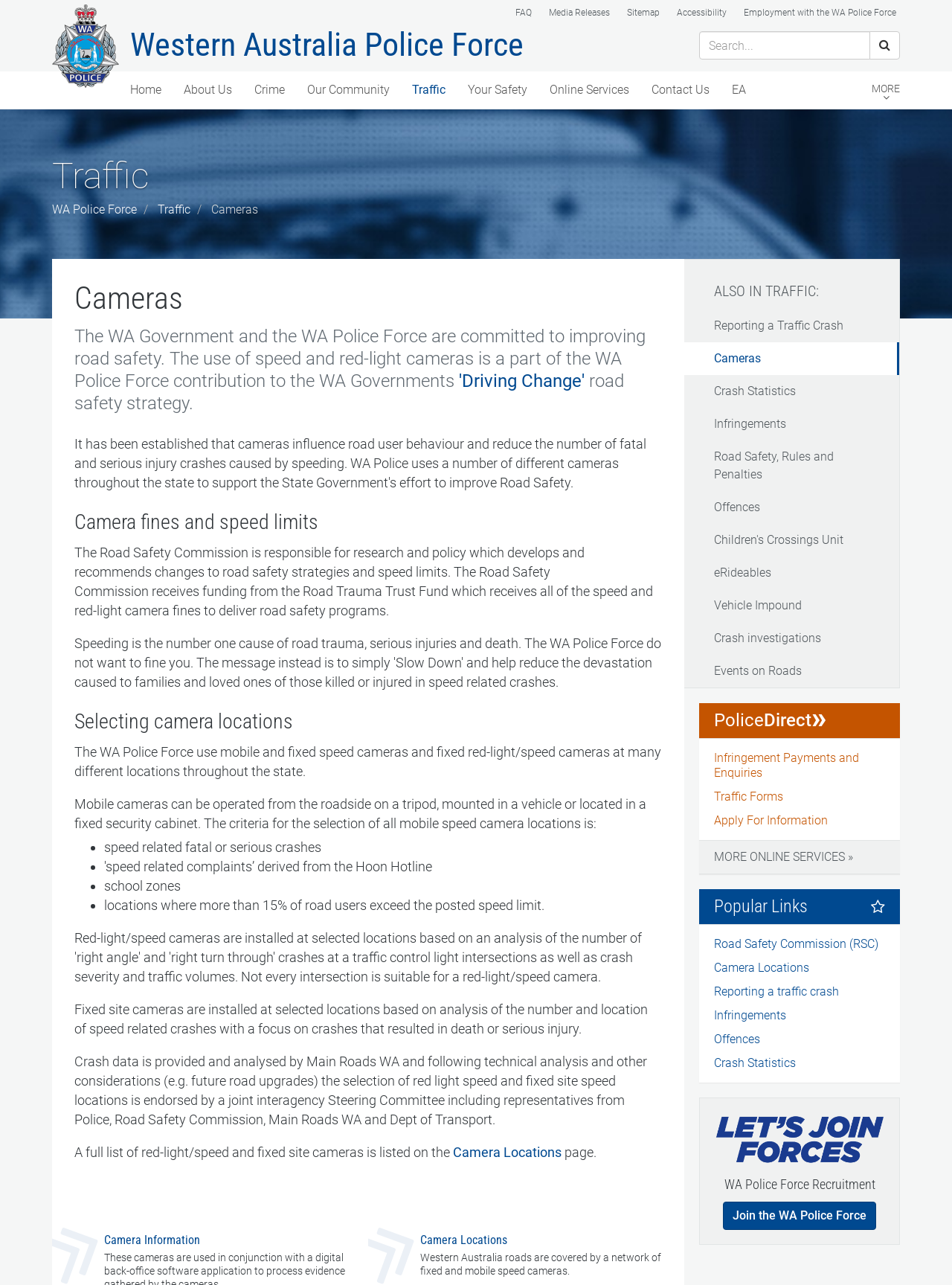Articulate a detailed summary of the webpage's content and design.

The webpage is about the use of speed and traffic cameras in Western Australia, provided by the Western Australia Police Force. At the top, there is a banner with the police force's logo and a navigation menu with links to various sections, including "Home", "About Us", "Crime", "Our Community", "Traffic", "Your Safety", "Online Services", and "Contact Us".

Below the banner, there is a search bar where users can search the site. On the left side, there is a navigation menu with links to different sections, including "Home", "About Us", "Crime", "Our Community", "Traffic", "Your Safety", "Online Services", and "Contact Us".

The main content of the page is divided into several sections. The first section is about the use of speed and red-light cameras, which is part of the Western Australia Police Force's contribution to the state government's road safety strategy. There is a link to the "Driving Change" road safety strategy.

The next section is about camera fines and speed limits, which are set by the Road Safety Commission. The commission receives funding from the Road Trauma Trust Fund, which is funded by speed and red-light camera fines.

The following section is about selecting camera locations, which is done by the Western Australia Police Force using mobile and fixed speed cameras and fixed red-light/speed cameras at various locations throughout the state. The criteria for selecting camera locations include speed-related fatal or serious crashes, school zones, and locations where more than 15% of road users exceed the posted speed limit.

There is also a section about fixed site cameras, which are installed at selected locations based on analysis of crash data provided by Main Roads WA. The selection of camera locations is endorsed by a joint interagency Steering Committee.

On the right side of the page, there is a navigation menu with links to related pages, including "Reporting a Traffic Crash", "Cameras", "Crash Statistics", "Infringements", "Road Safety, Rules and Penalties", "Offences", "Children's Crossings Unit", "eRideables", "Vehicle Impound", and "Crash investigations".

At the bottom of the page, there are two complementary sections: "PoliceDirect»" and "Popular Links". The "PoliceDirect»" section provides links to online services, including infringement payments and enquiries, traffic forms, and applying for information. The "Popular Links" section provides links to frequently visited pages, including the Road Safety Commission, camera locations, reporting a traffic